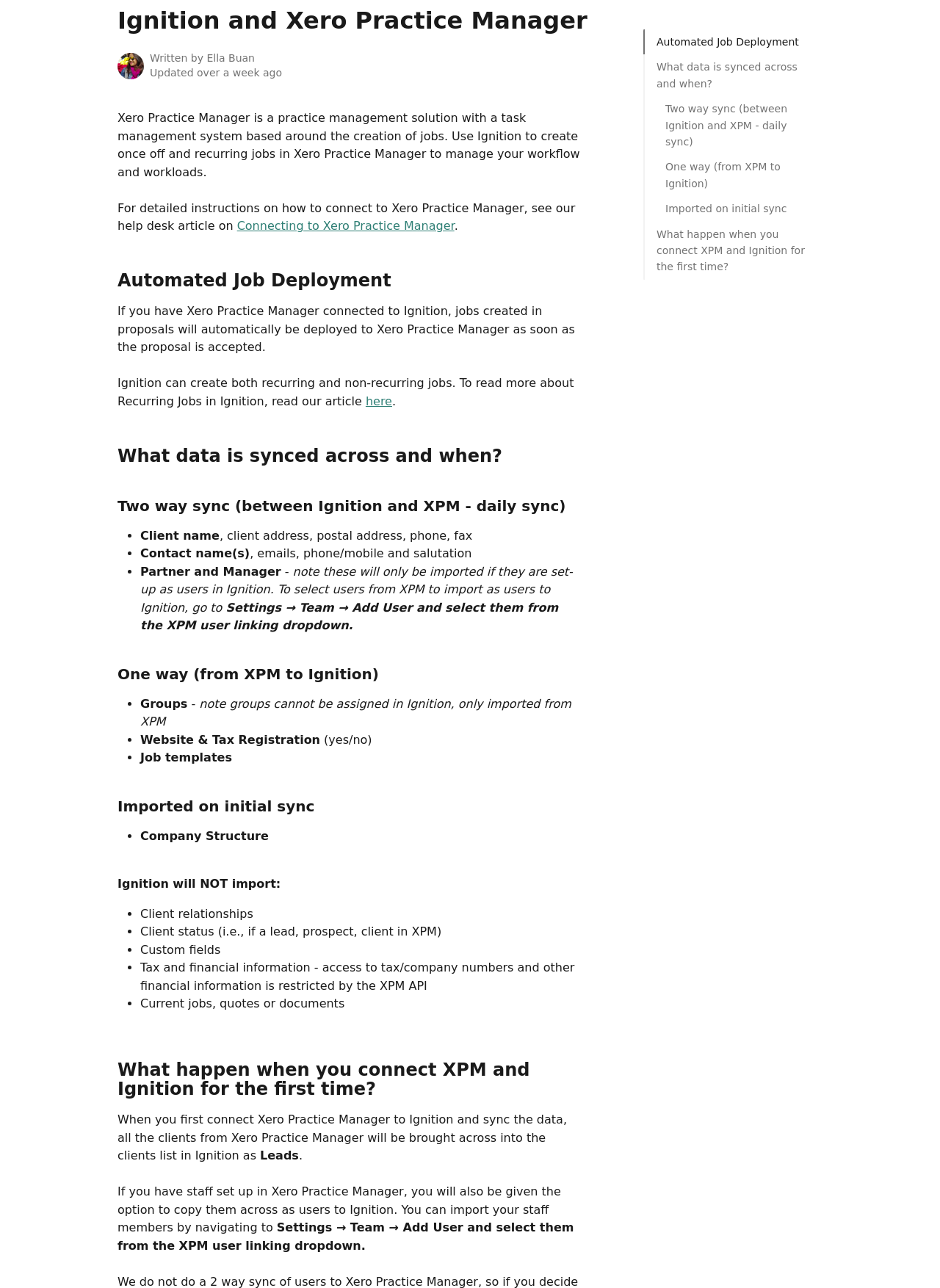Using the webpage screenshot, find the UI element described by here. Provide the bounding box coordinates in the format (top-left x, top-left y, bottom-right x, bottom-right y), ensuring all values are floating point numbers between 0 and 1.

[0.389, 0.306, 0.417, 0.317]